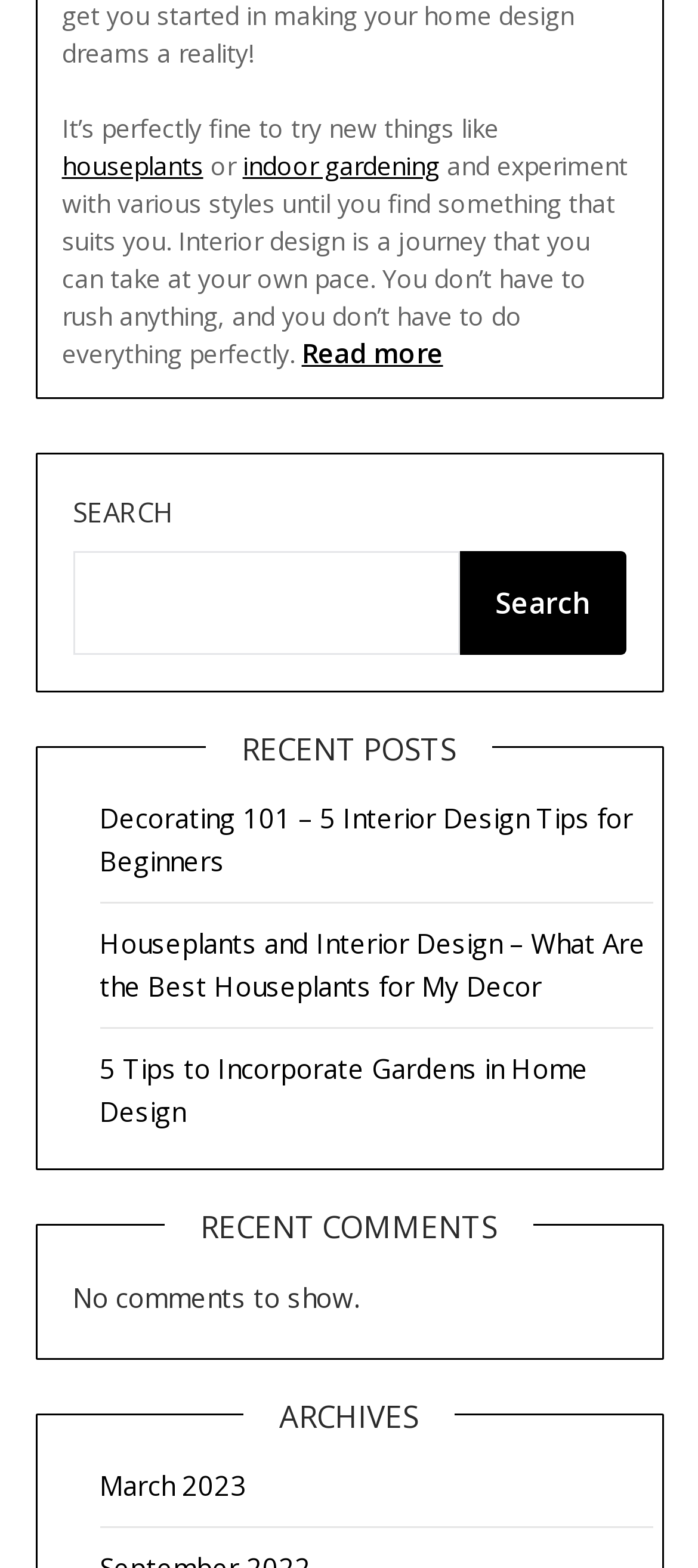What is the topic of the first link?
Based on the image, give a one-word or short phrase answer.

houseplants